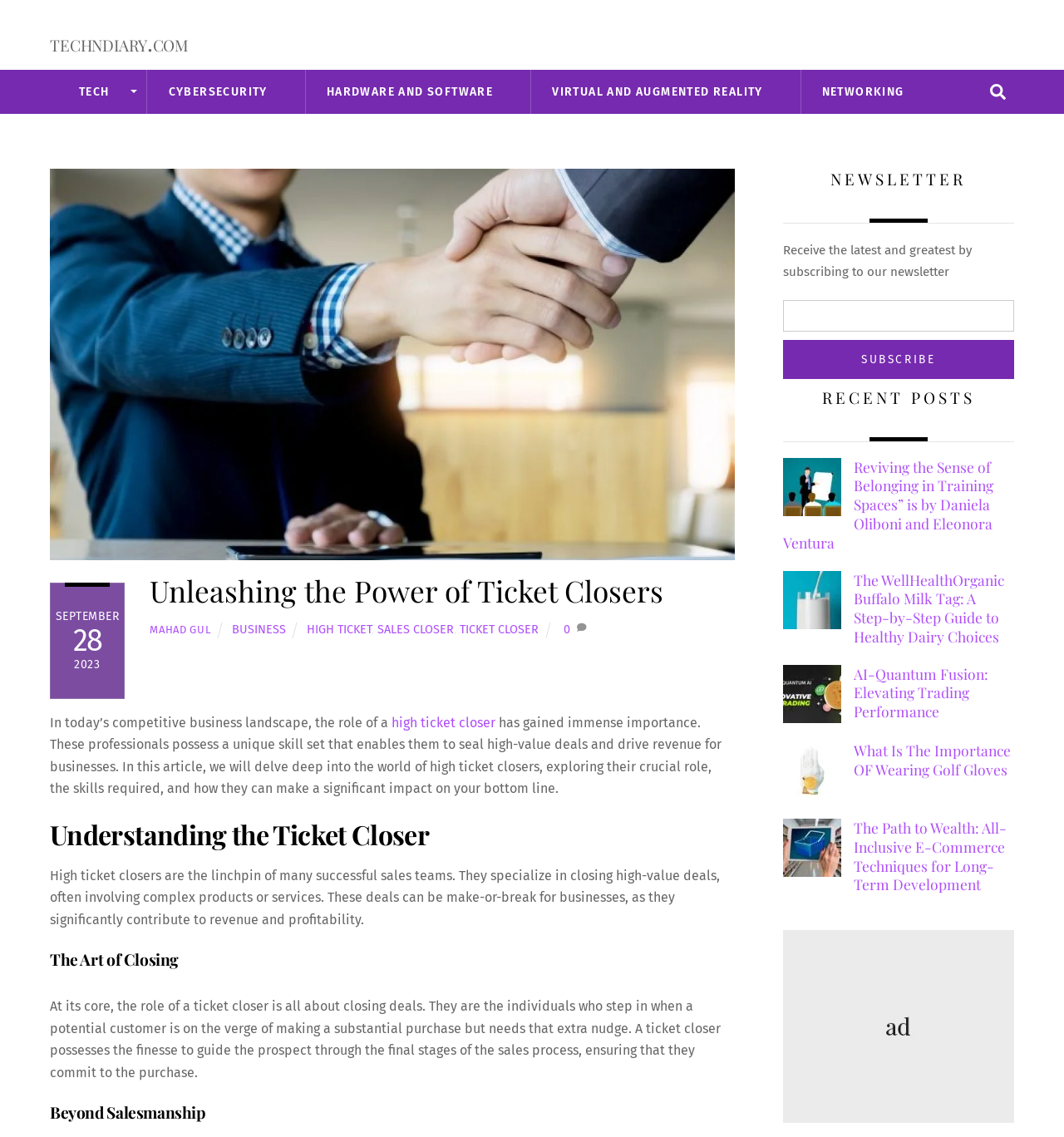Please identify the bounding box coordinates of the clickable area that will fulfill the following instruction: "Read the article about Microloans". The coordinates should be in the format of four float numbers between 0 and 1, i.e., [left, top, right, bottom].

[0.047, 0.475, 0.69, 0.489]